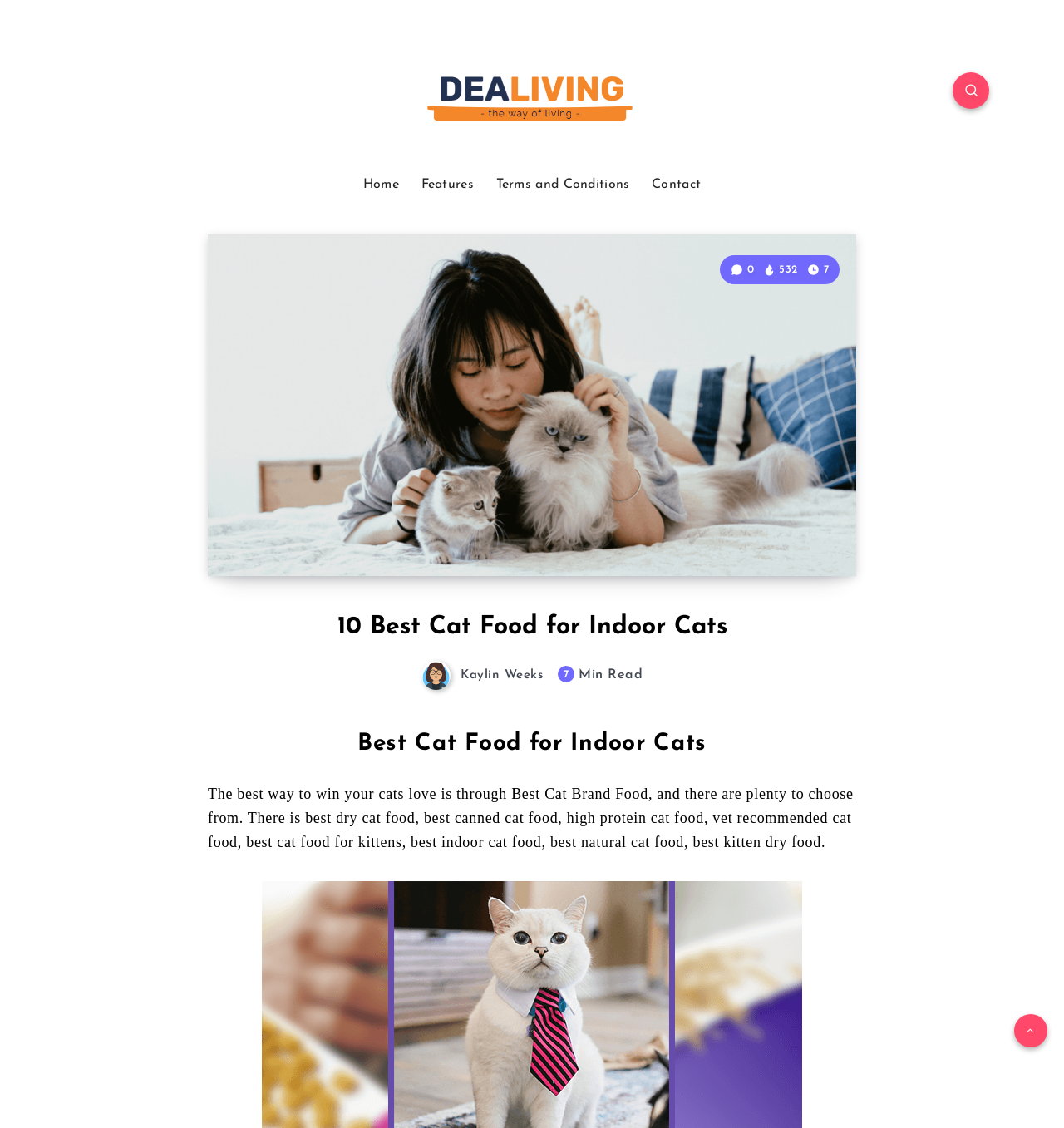Find the bounding box of the element with the following description: "parent_node: Popular Articles". The coordinates must be four float numbers between 0 and 1, formatted as [left, top, right, bottom].

[0.953, 0.899, 0.984, 0.929]